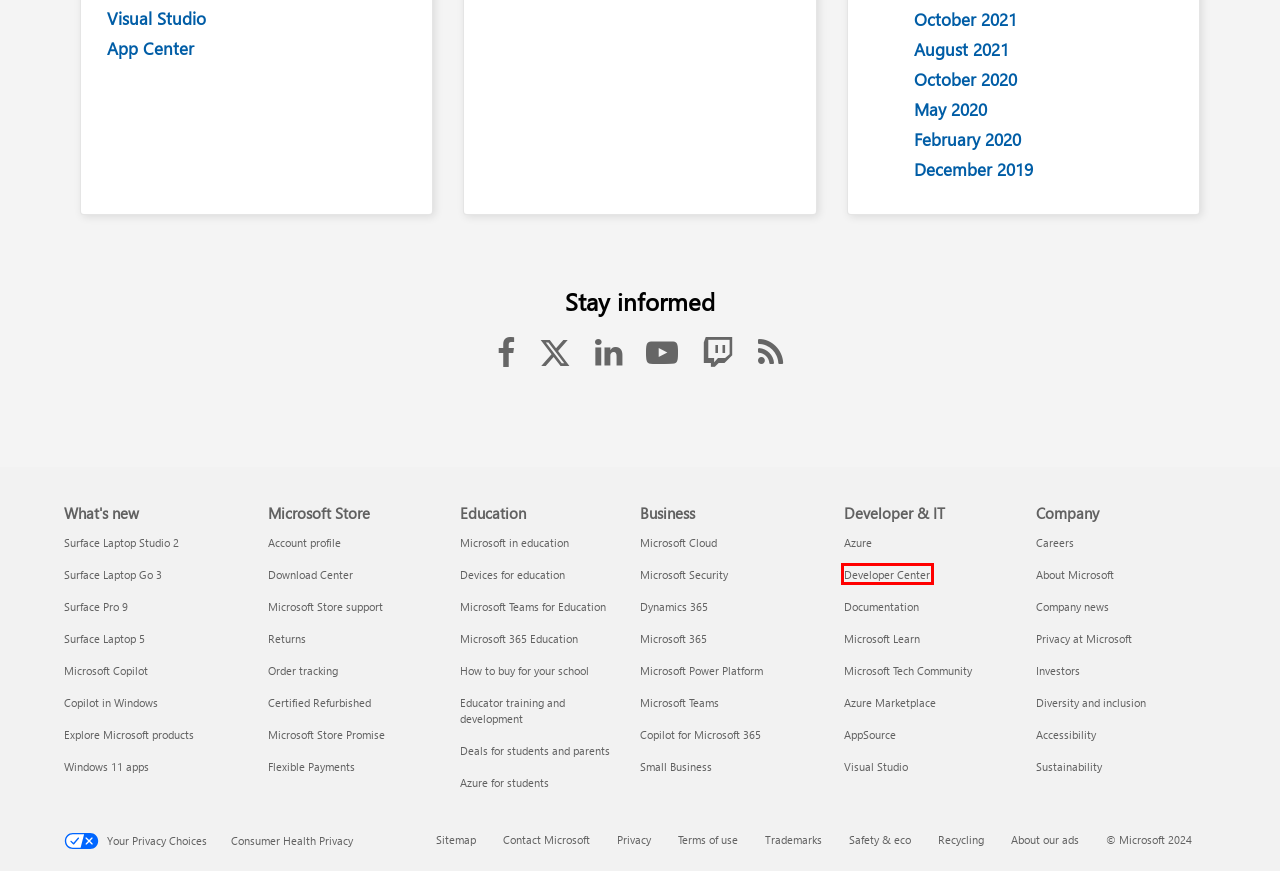You have a screenshot of a webpage with a red rectangle bounding box around an element. Identify the best matching webpage description for the new page that appears after clicking the element in the bounding box. The descriptions are:
A. October 2021 - App Center Blog
B. Accessibility Technology & Tools | Microsoft Accessibility
C. January 2018 - App Center Blog
D. Technology Solutions for Schools | Microsoft Education
E. Microsoft Sustainability - Products for a Sustainable Future
F. Microsoft Teams for Schools and Students | Microsoft Education
G. Microsoft Developer
H. July 2018 - App Center Blog

G